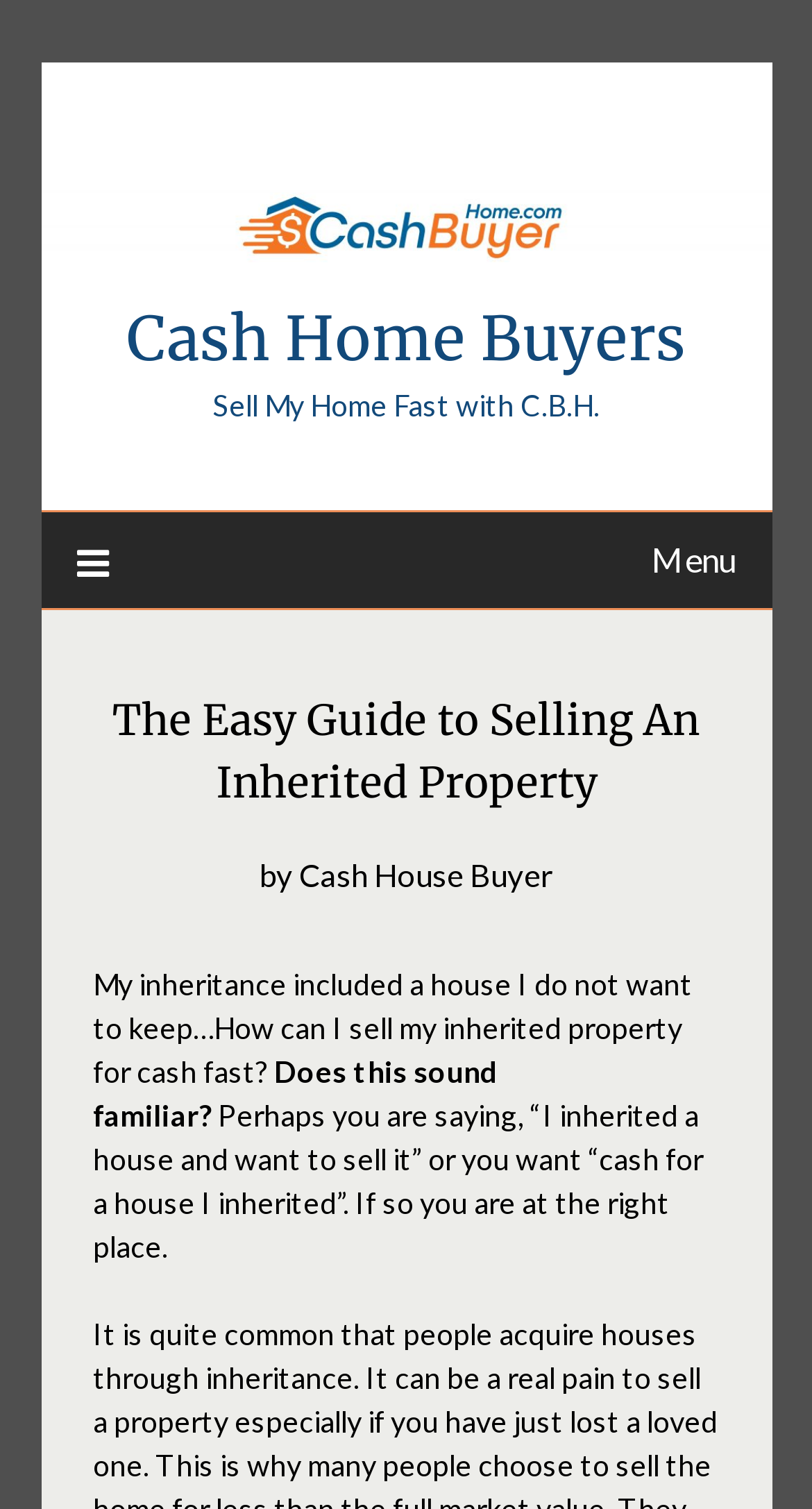Please respond to the question using a single word or phrase:
What is the purpose of the webpage?

To help sell inherited property